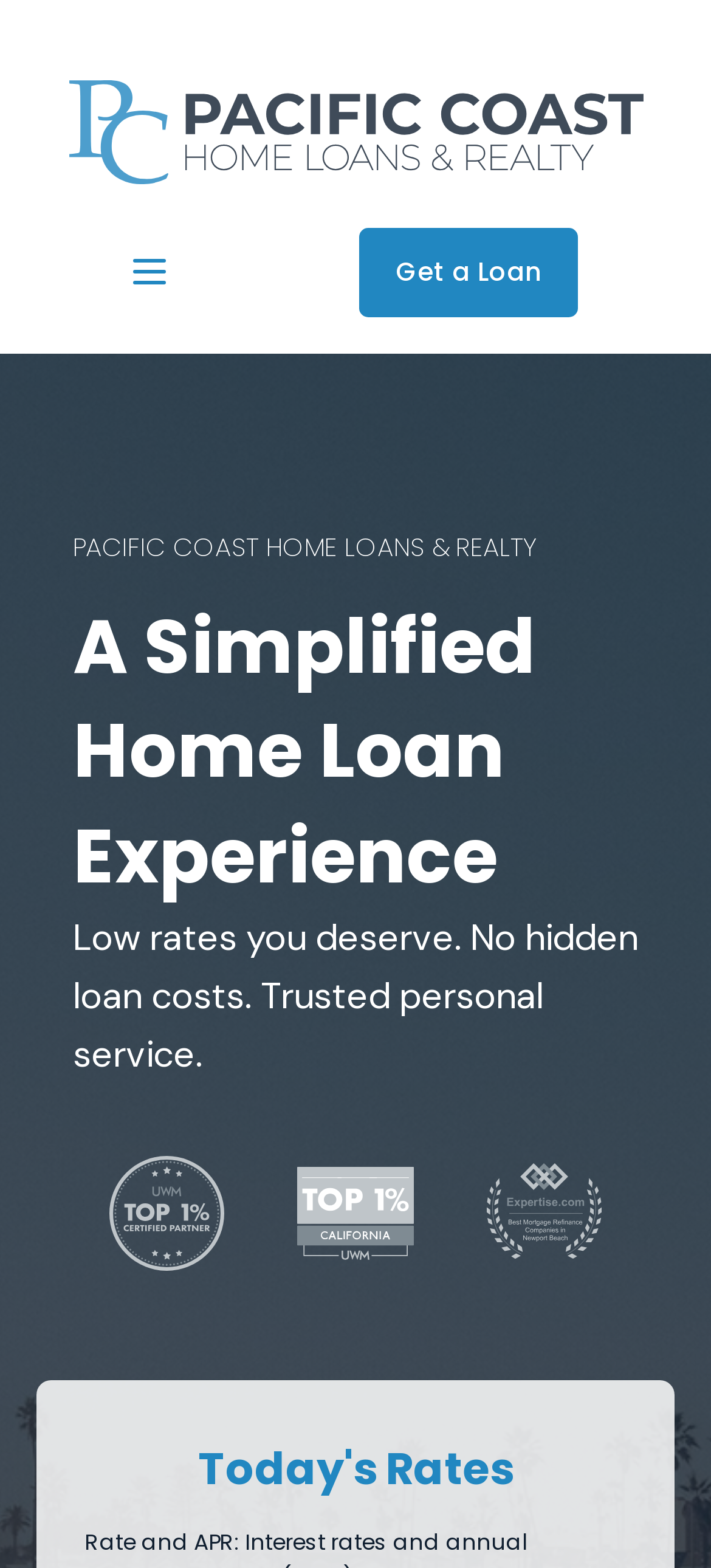What is the principal heading displayed on the webpage?

A Simplified Home Loan Experience